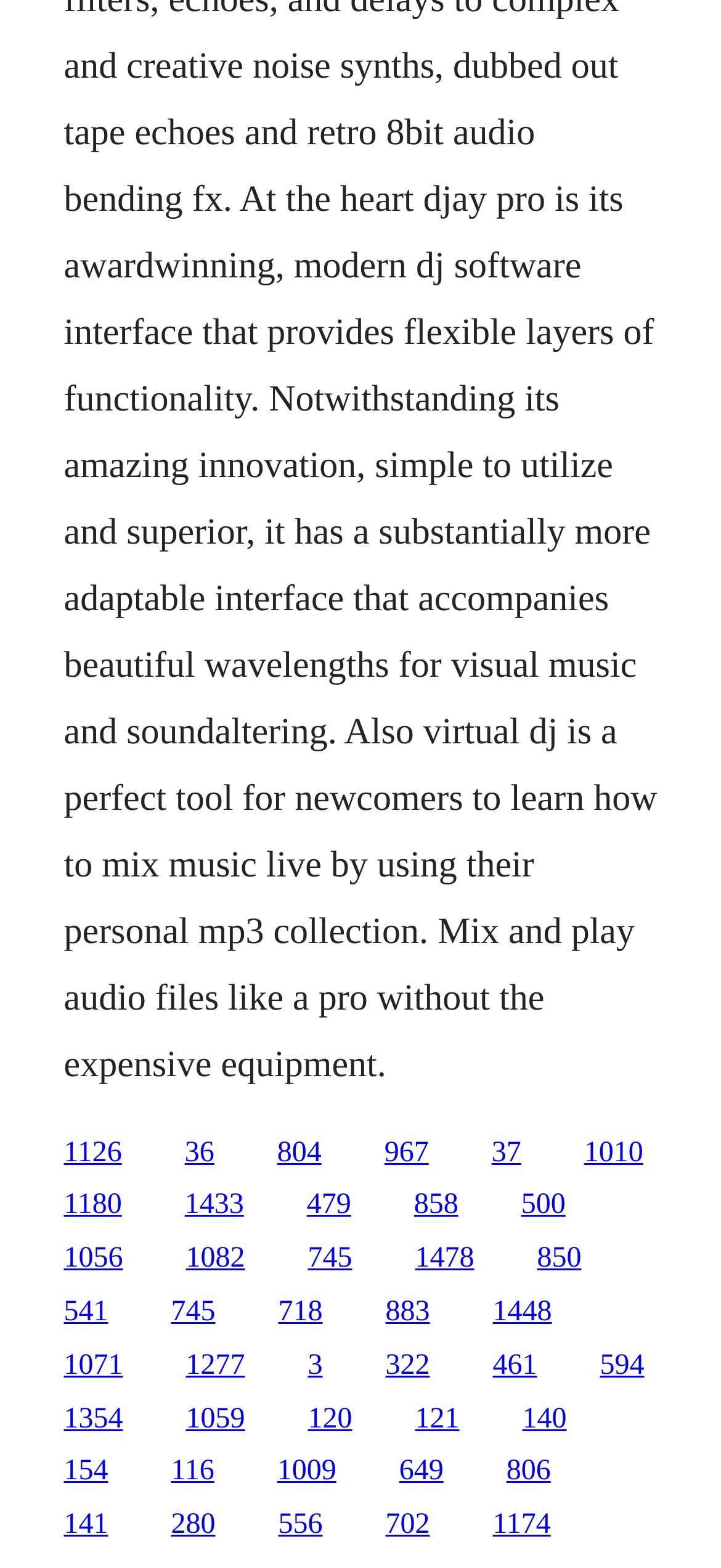Locate the bounding box coordinates of the element I should click to achieve the following instruction: "access the link at the bottom right corner".

[0.683, 0.962, 0.764, 0.983]